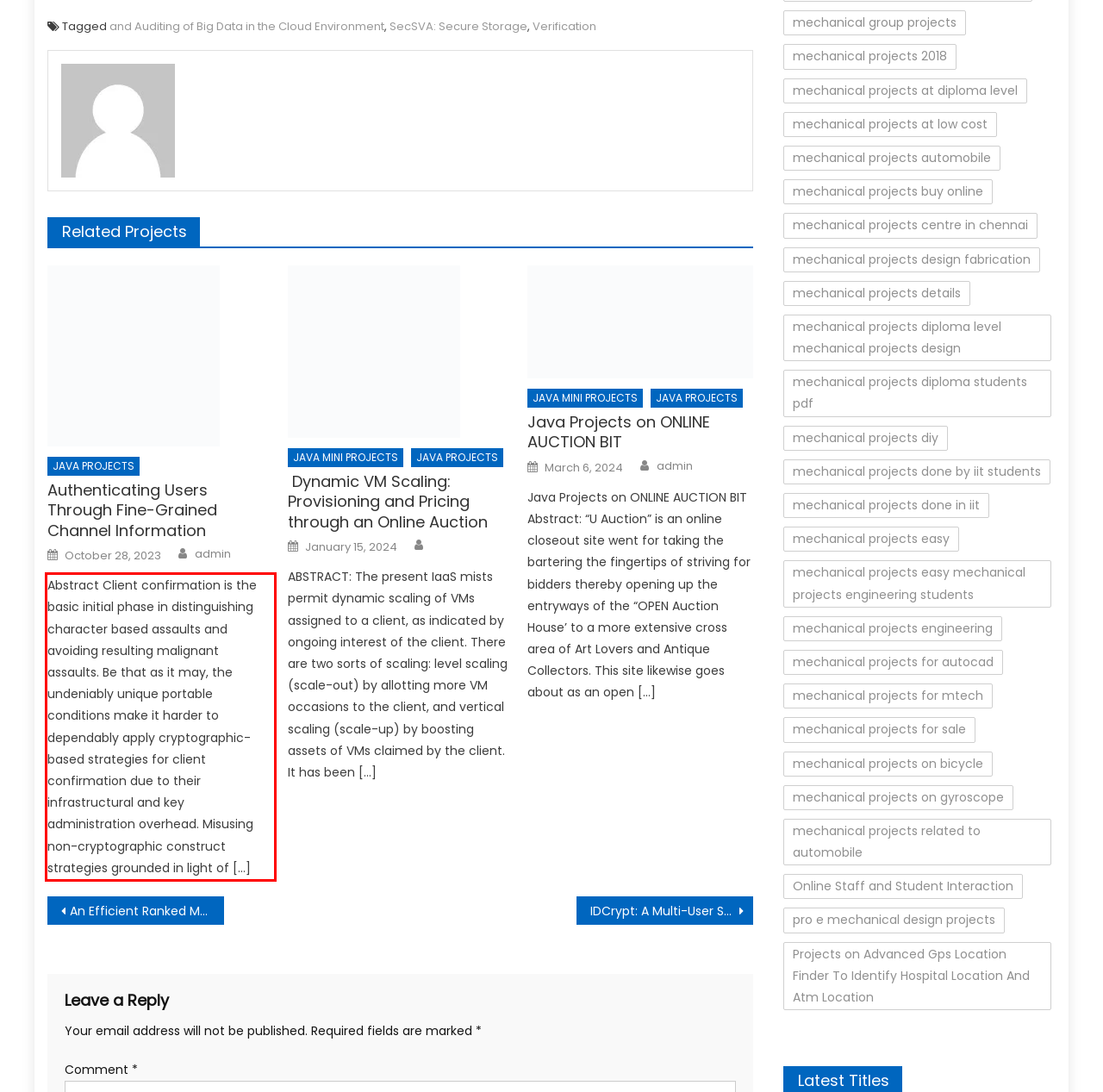Please examine the webpage screenshot containing a red bounding box and use OCR to recognize and output the text inside the red bounding box.

Abstract Client confirmation is the basic initial phase in distinguishing character based assaults and avoiding resulting malignant assaults. Be that as it may, the undeniably unique portable conditions make it harder to dependably apply cryptographic-based strategies for client confirmation due to their infrastructural and key administration overhead. Misusing non-cryptographic construct strategies grounded in light of […]